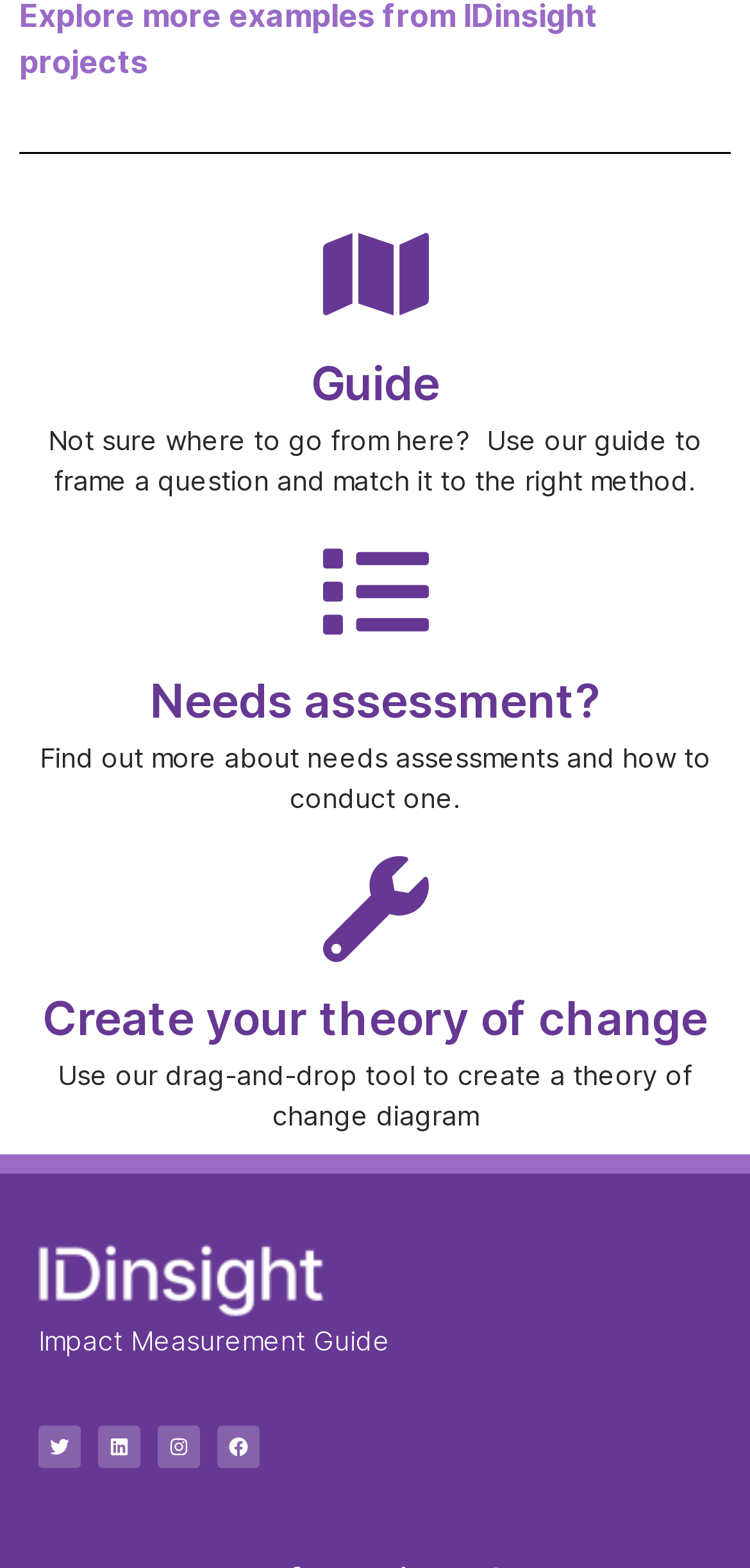Determine the bounding box coordinates of the clickable region to carry out the instruction: "Read the 'Impact Measurement Guide'".

[0.051, 0.844, 0.521, 0.865]